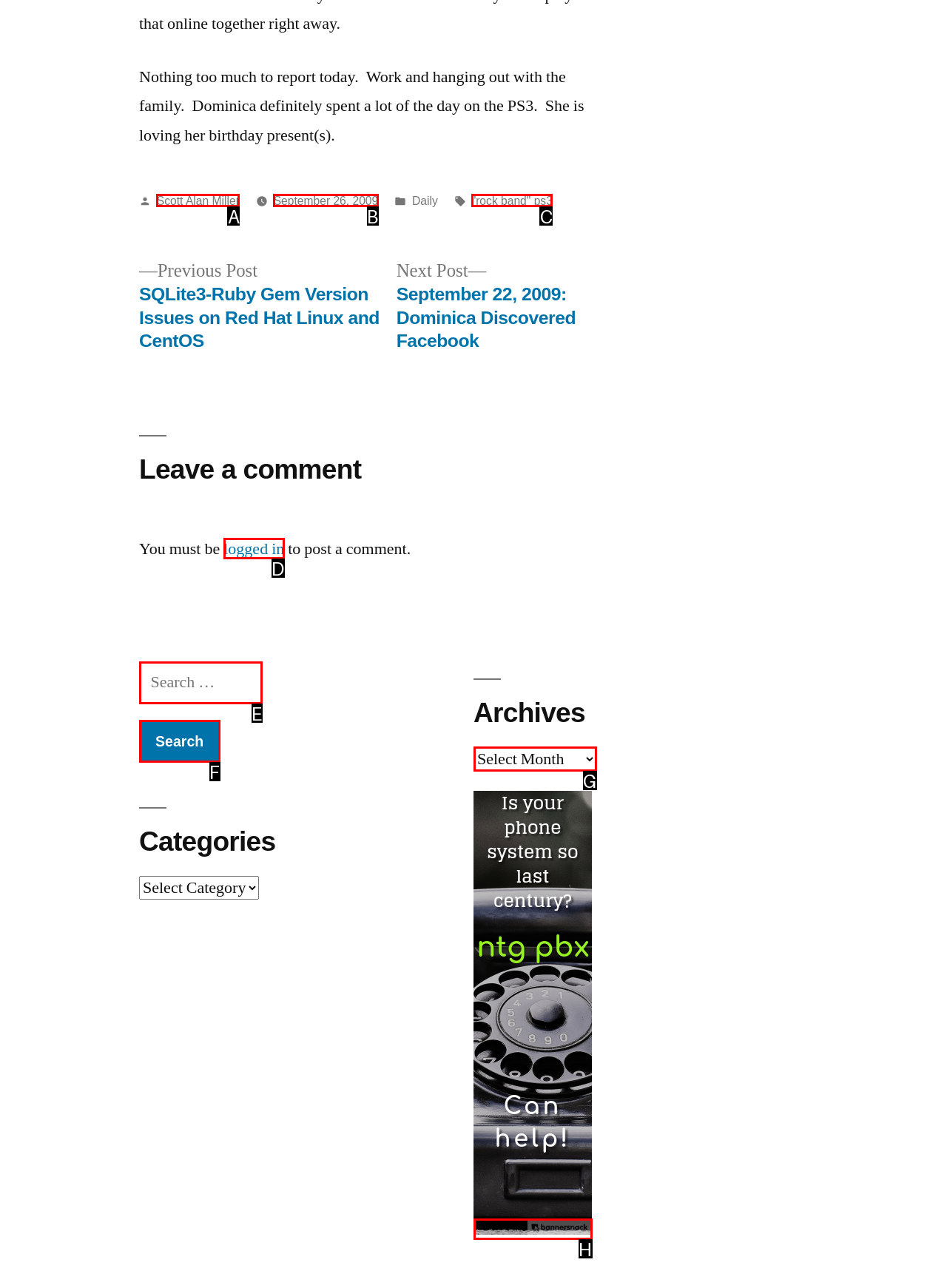Decide which letter you need to select to fulfill the task: View archives
Answer with the letter that matches the correct option directly.

G